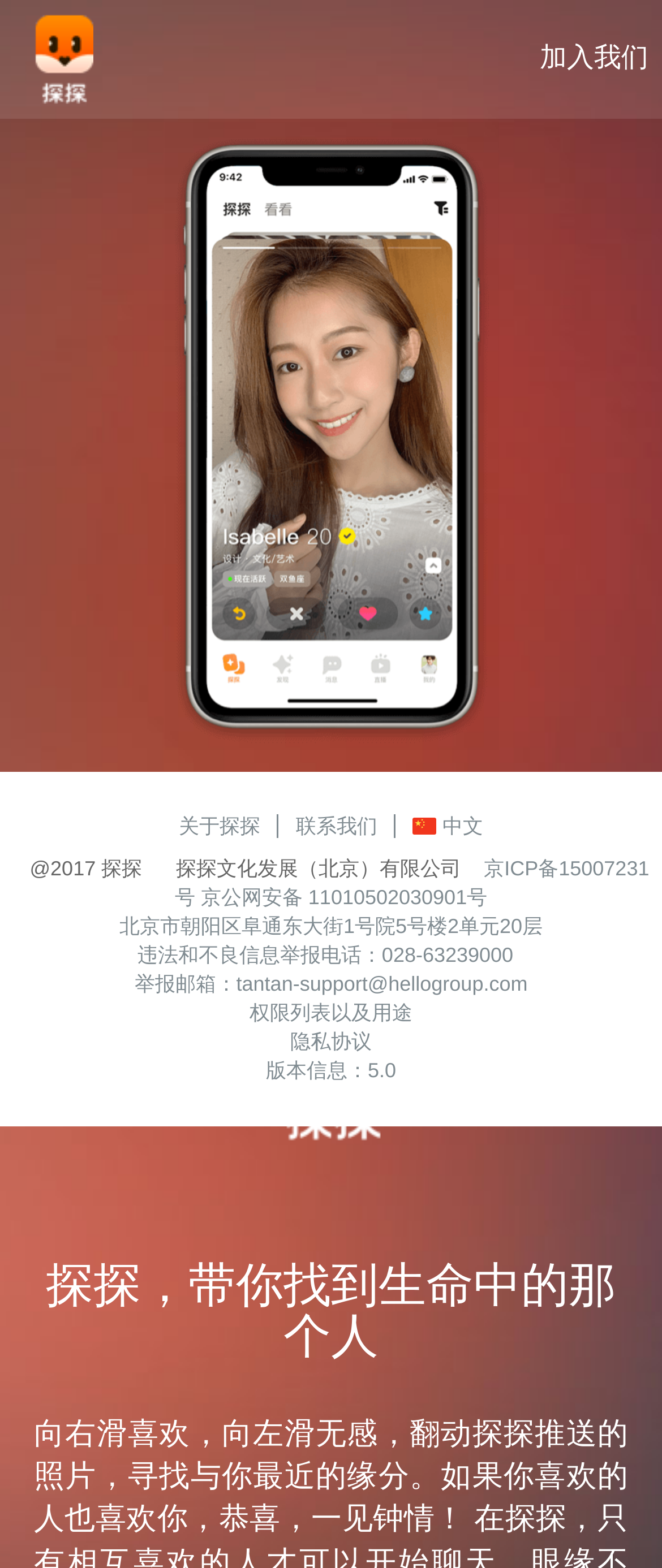Show me the bounding box coordinates of the clickable region to achieve the task as per the instruction: "Click on Cyber Consulting".

None